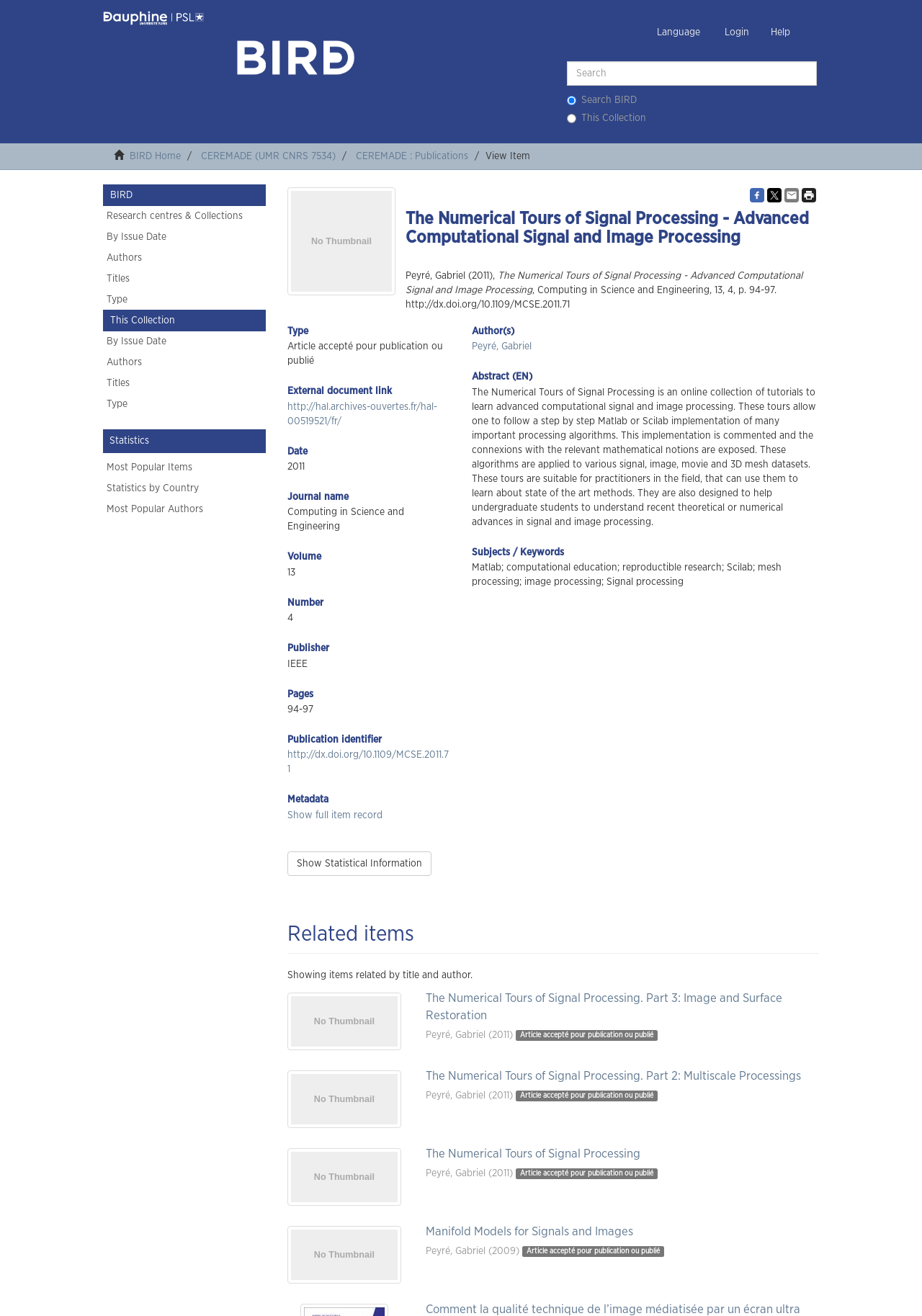Please find the bounding box coordinates for the clickable element needed to perform this instruction: "Call Cream Ridge Winery".

None